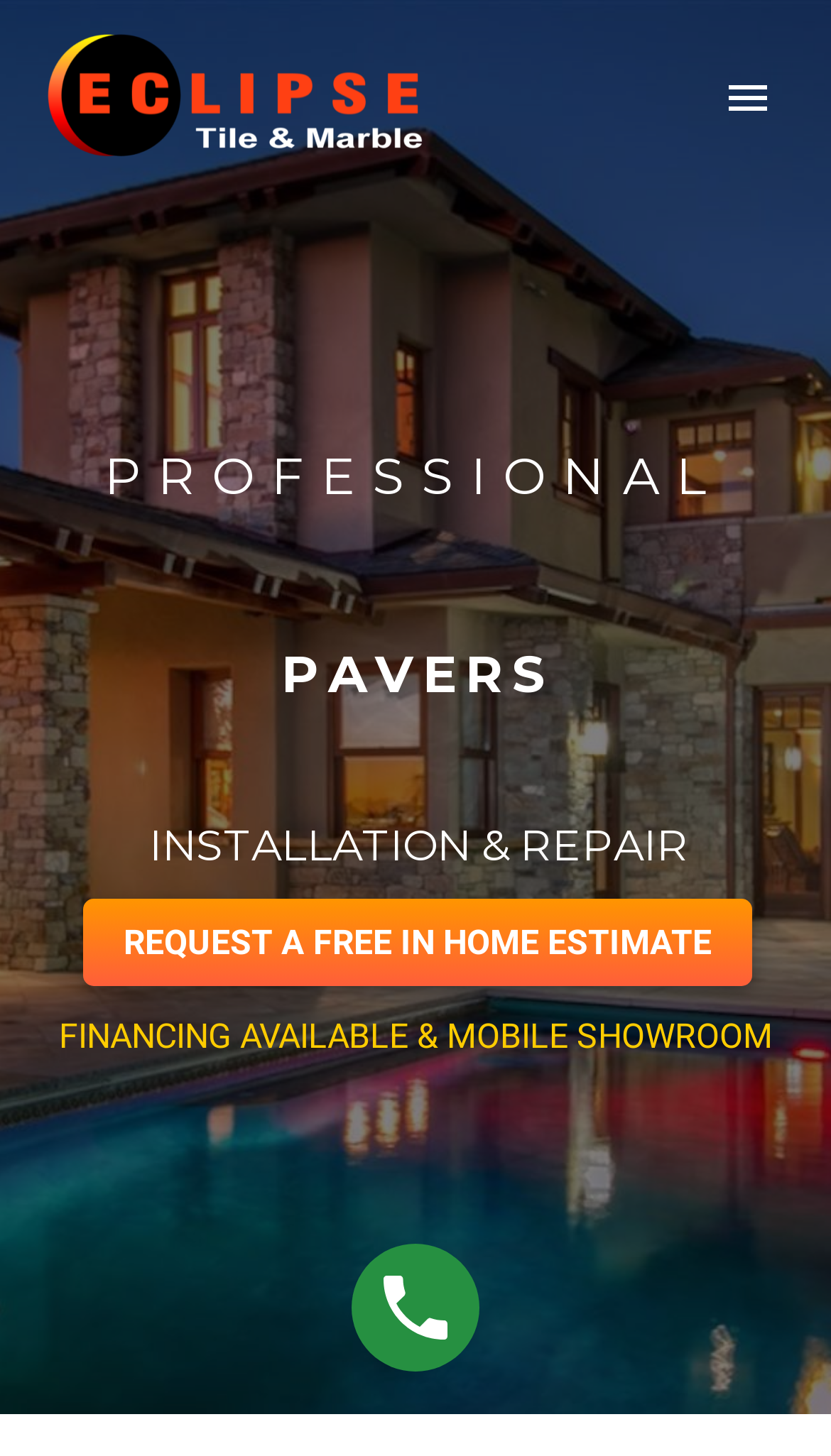Identify the bounding box coordinates of the element that should be clicked to fulfill this task: "Go to the Home page". The coordinates should be provided as four float numbers between 0 and 1, i.e., [left, top, right, bottom].

[0.056, 0.149, 0.944, 0.225]